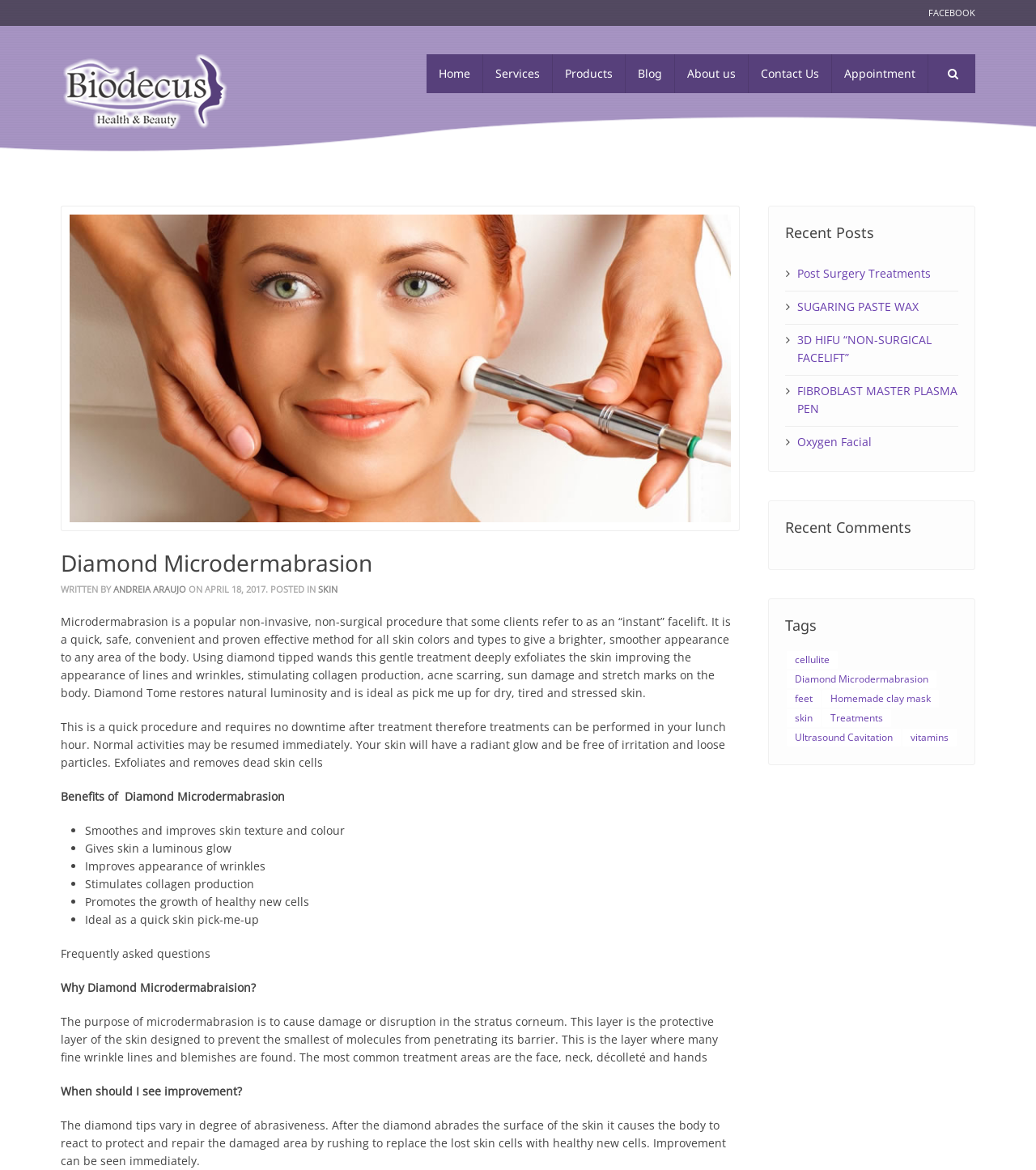Identify the bounding box coordinates of the section that should be clicked to achieve the task described: "Read the 'Diamond Microdermabrasion' article".

[0.059, 0.471, 0.714, 0.491]